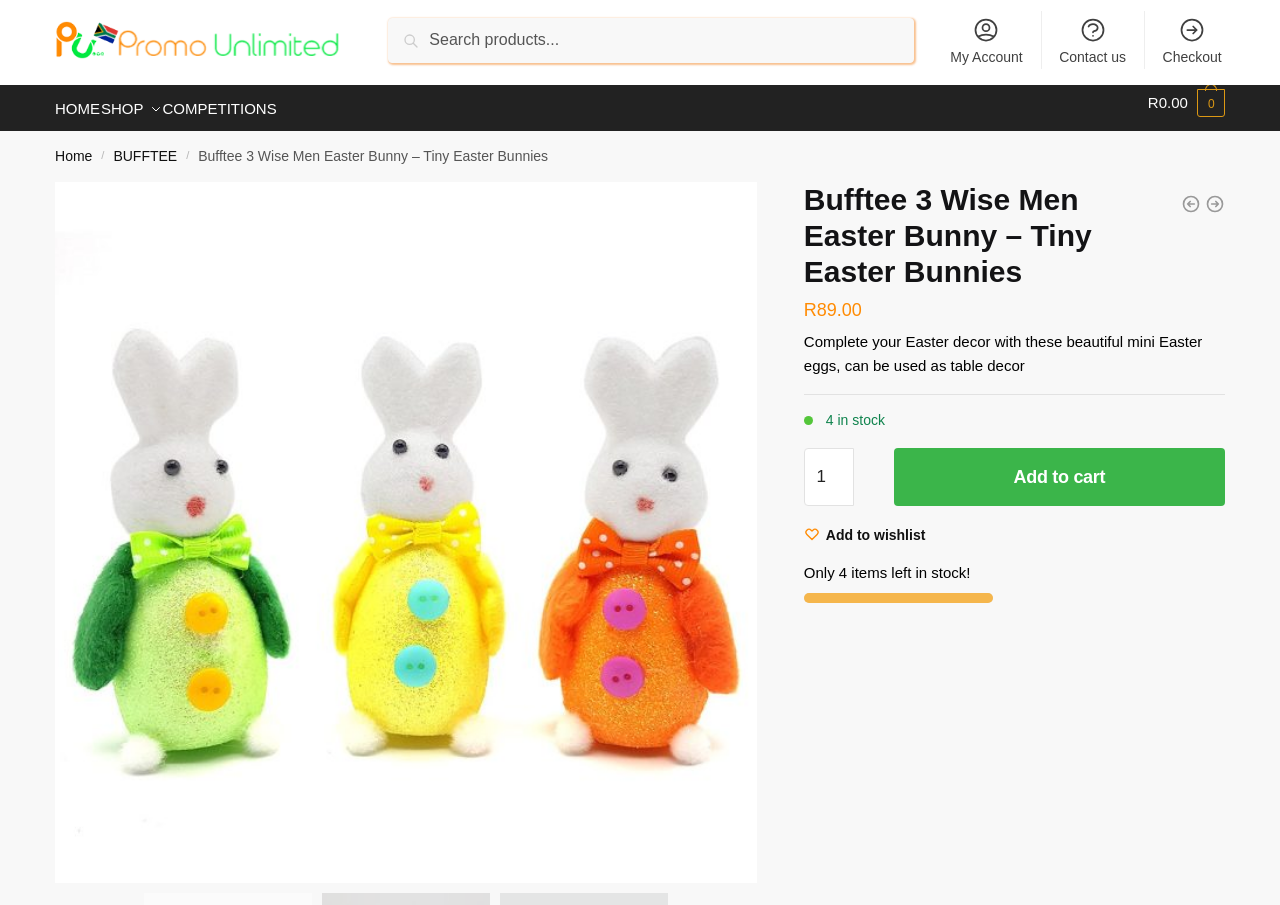Using details from the image, please answer the following question comprehensively:
How many items are left in stock?

The webpage shows that there are only 4 items left in stock, which is indicated by the text '4 in stock' and also by the quantity spin button that allows the user to select a quantity between 1 and 4.